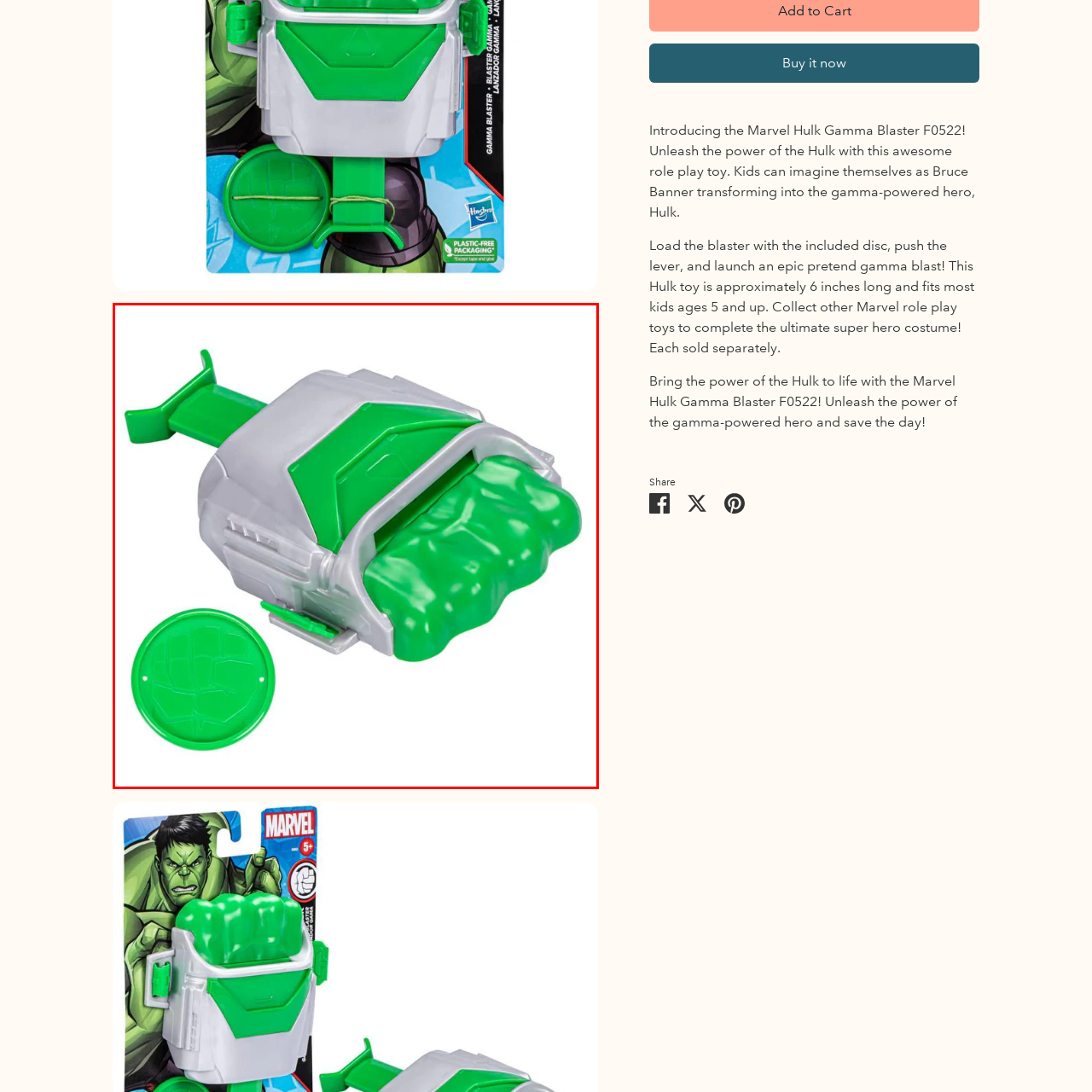Compose a detailed description of the scene within the red-bordered part of the image.

The image features the Marvel Hulk Gamma Blaster F0522, a colorful role-play toy designed for children. The blaster is predominantly grey with vibrant green accents, including a fun, oversized green fist at the front, representing the Hulk's iconic fist. This toy allows kids to immerse themselves in imaginative play, simulating epic gamma blasts as they pretend to transform into Bruce Banner and unleash the power of the Hulk. Next to the blaster is a green disc that can be loaded into the weapon for launching, enhancing the interactive experience. It’s a perfect accessory for young Marvel fans, making playtime more adventurous. Suitable for ages 5 and up, this toy promises hours of superhero fun!